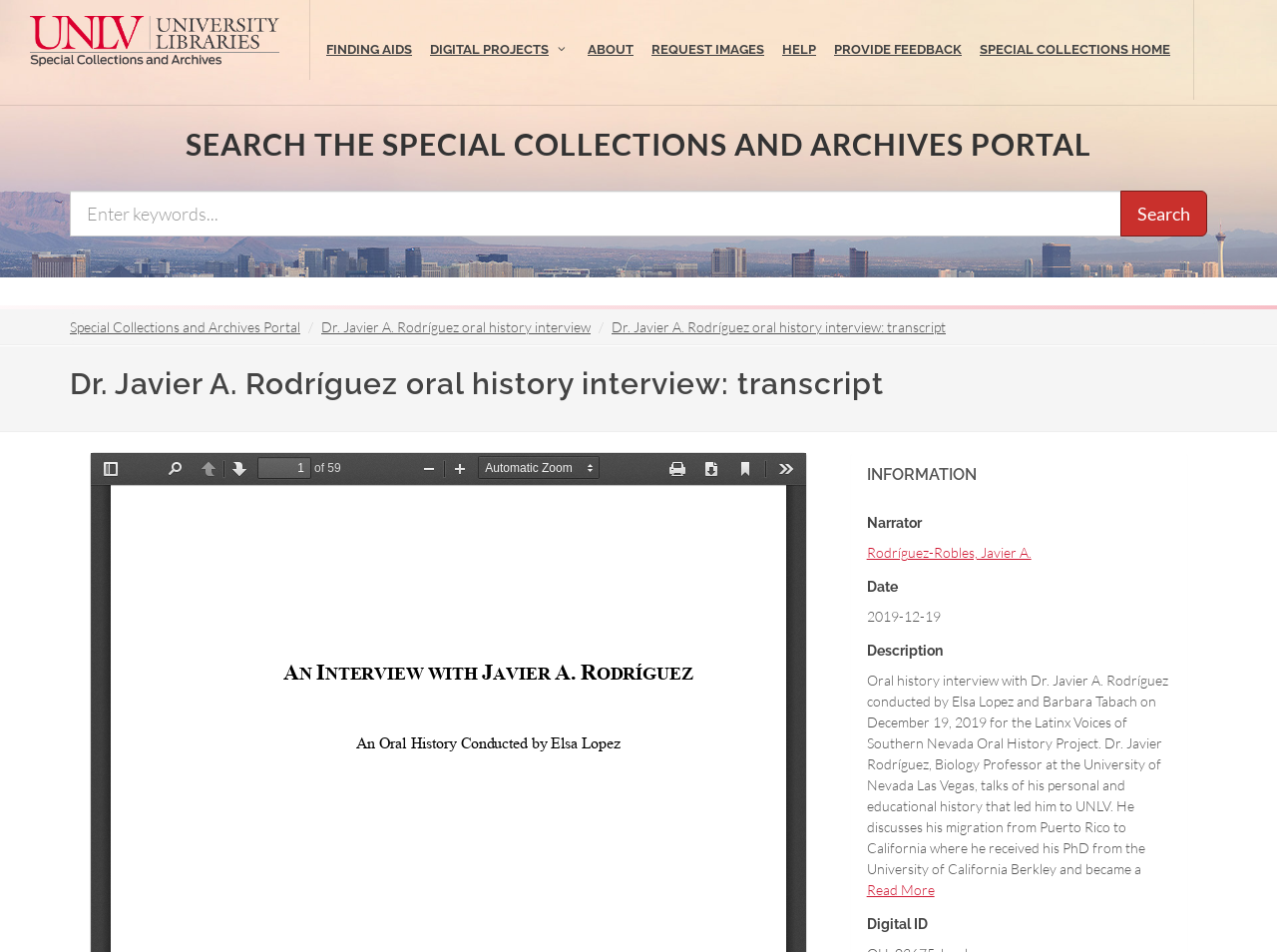What is the name of the narrator?
Based on the visual content, answer with a single word or a brief phrase.

Javier A. Rodríguez